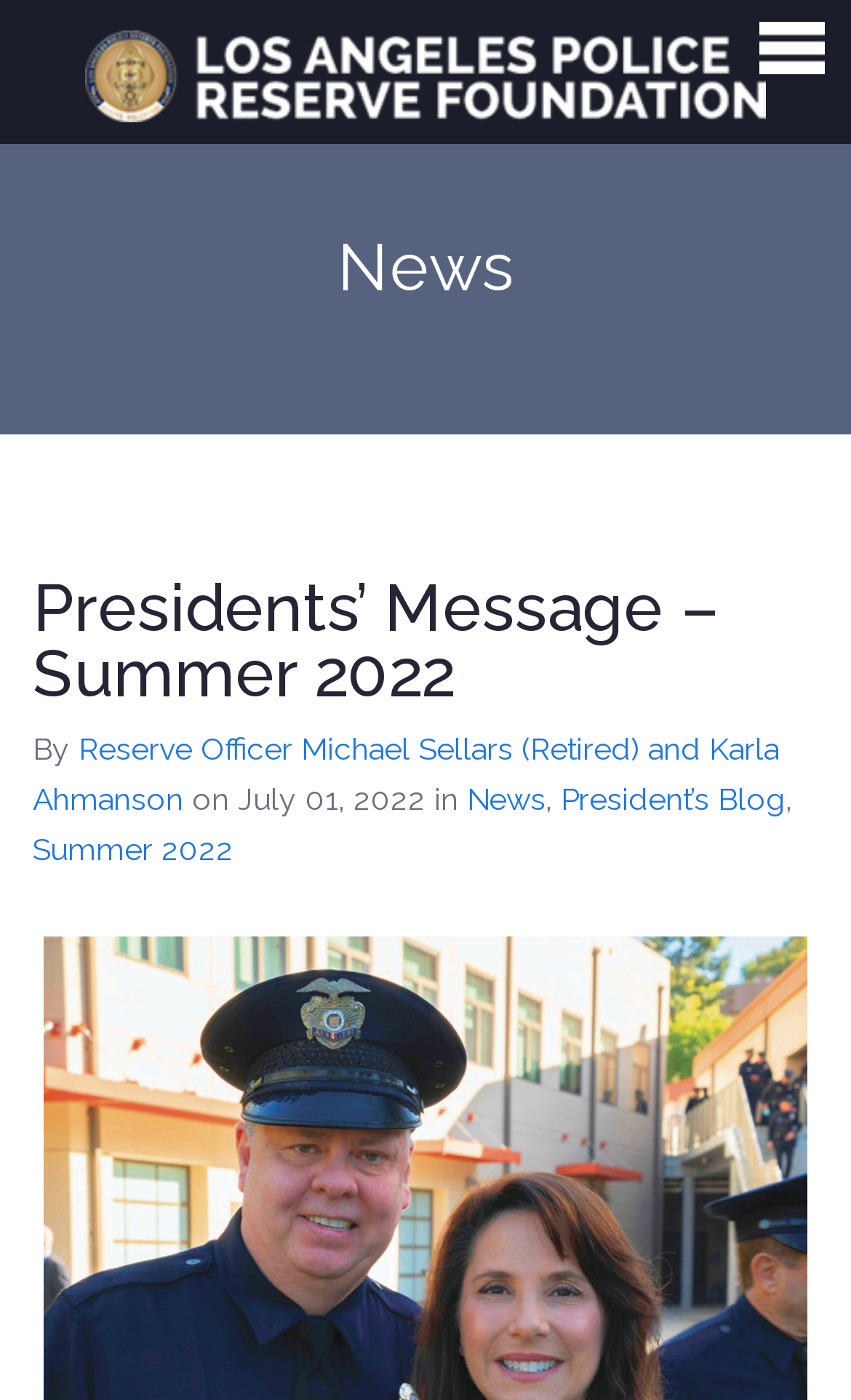Can you show the bounding box coordinates of the region to click on to complete the task described in the instruction: "check News"?

[0.038, 0.165, 0.962, 0.216]